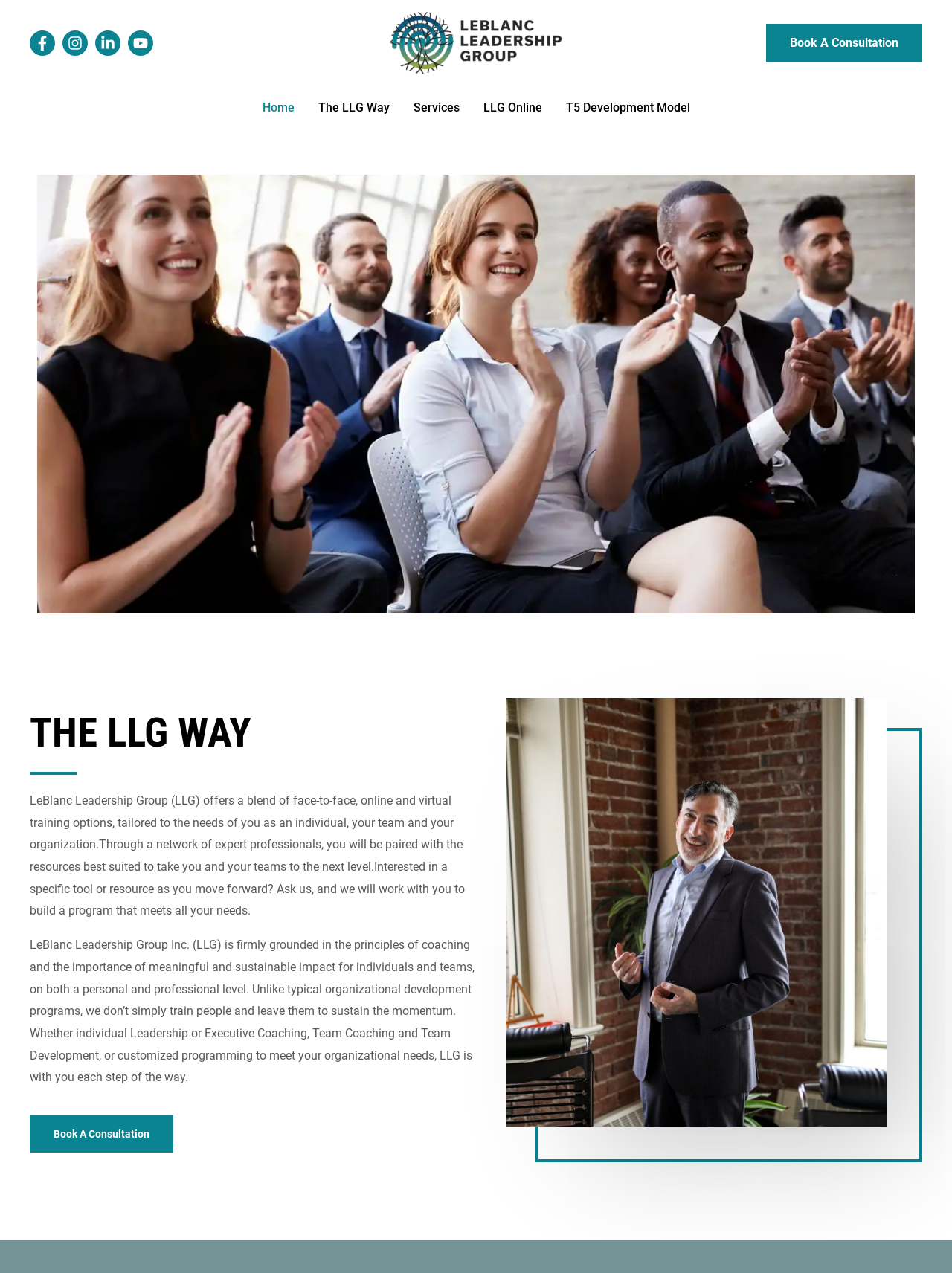Detail the various sections and features of the webpage.

The webpage is about LeBlanc Leadership Group, a company that offers personalized coaching and training programs for individuals, teams, and organizations. At the top left corner, there are four social media links: Facebook, Instagram, Linkedin, and Youtube, each accompanied by an image. 

Below these social media links, there is a larger logo of Leblanc Leadership Group, which is also a link. On the right side of the logo, there is a "Book A Consultation" link. 

The main navigation menu is located in the middle of the page, with five links: Home, The LLG Way, Services, LLG Online, and T5 Development Model. 

Below the navigation menu, there is a large image that spans almost the entire width of the page. Above this image, there is a heading "THE LLG WAY". 

The main content of the page is divided into two paragraphs of text. The first paragraph describes the company's approach to leadership training and coaching, offering a blend of face-to-face, online, and virtual training options tailored to individual, team, and organizational needs. The second paragraph explains the company's principles and approach to coaching, emphasizing meaningful and sustainable impact for individuals and teams. 

At the bottom of the page, there is a "Book A Consultation" link and another image of Leblanc Leadership Group.